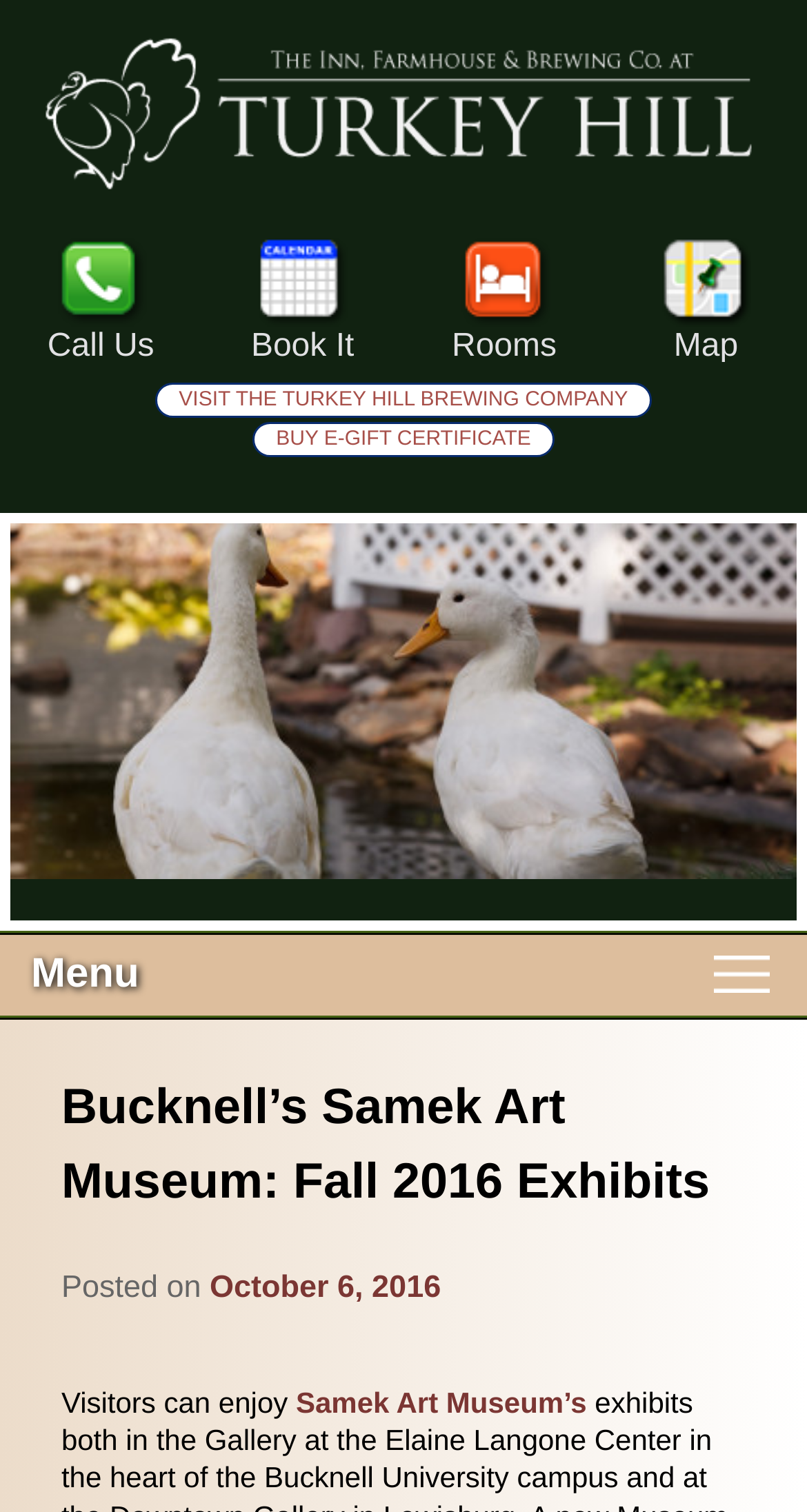Can you find the bounding box coordinates for the element that needs to be clicked to execute this instruction: "Buy an e-gift certificate"? The coordinates should be given as four float numbers between 0 and 1, i.e., [left, top, right, bottom].

[0.314, 0.279, 0.686, 0.302]